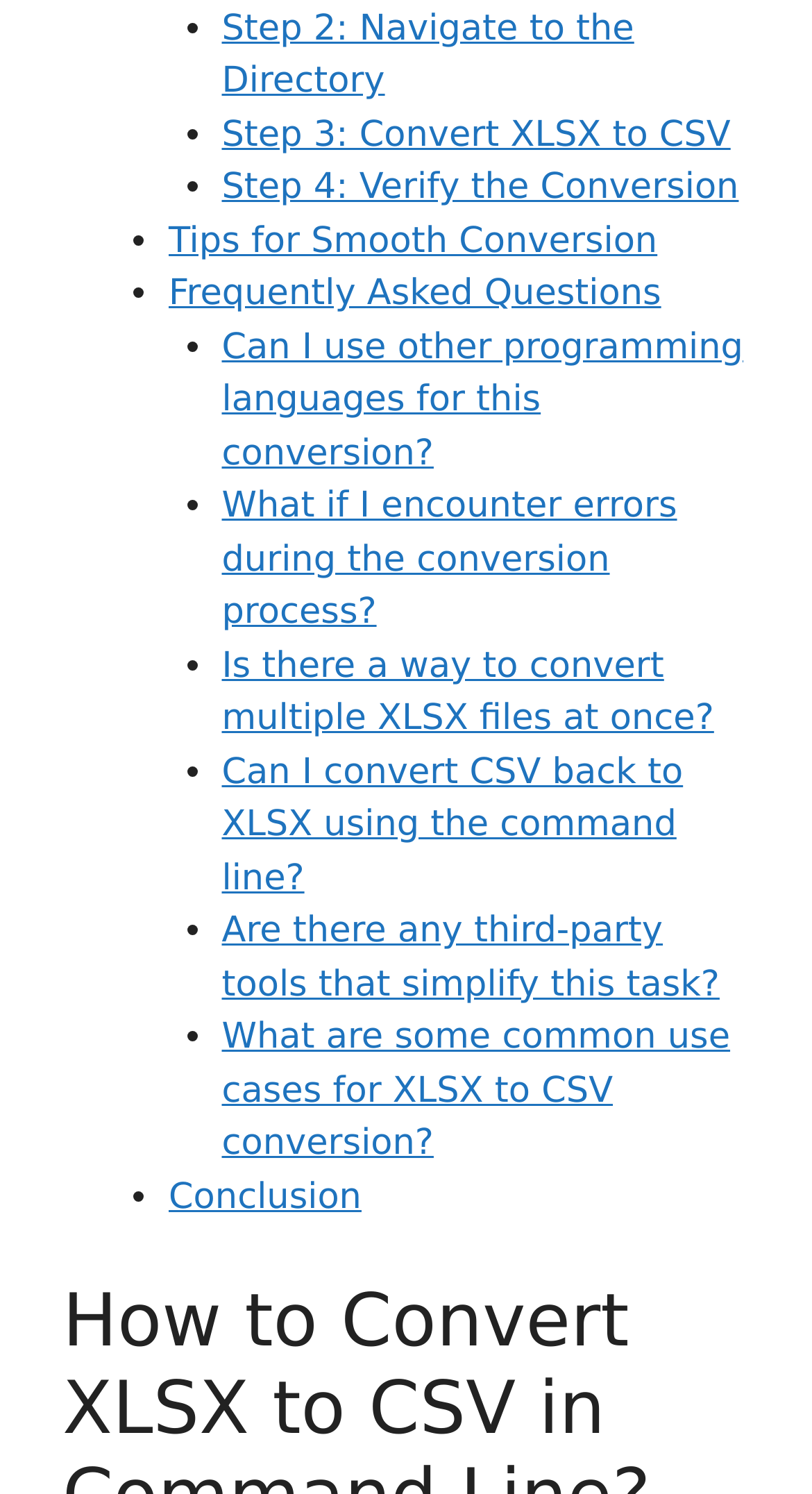What is the purpose of the webpage? Based on the screenshot, please respond with a single word or phrase.

XLSX to CSV conversion